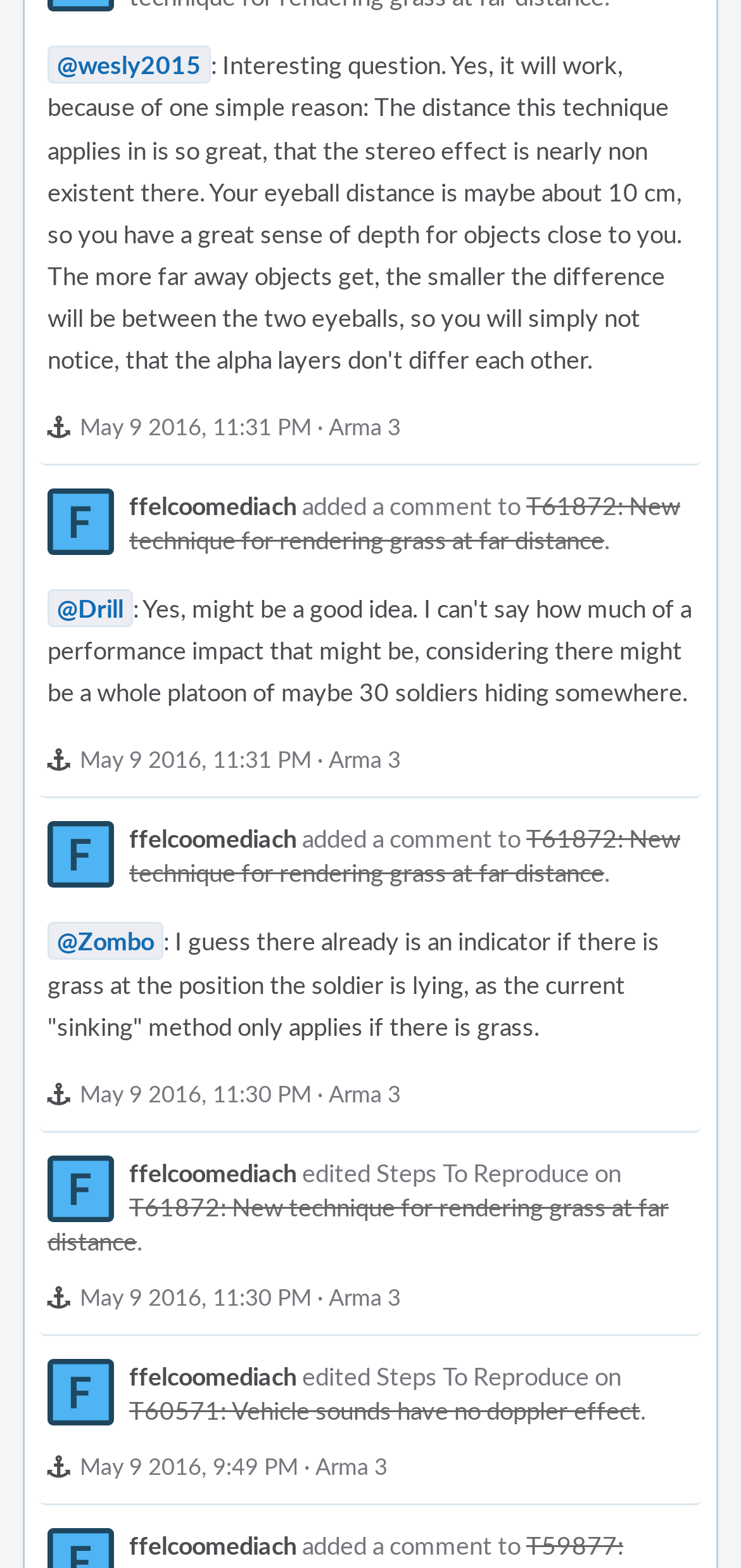Answer succinctly with a single word or phrase:
What is the username of the first commenter?

@wesly2015